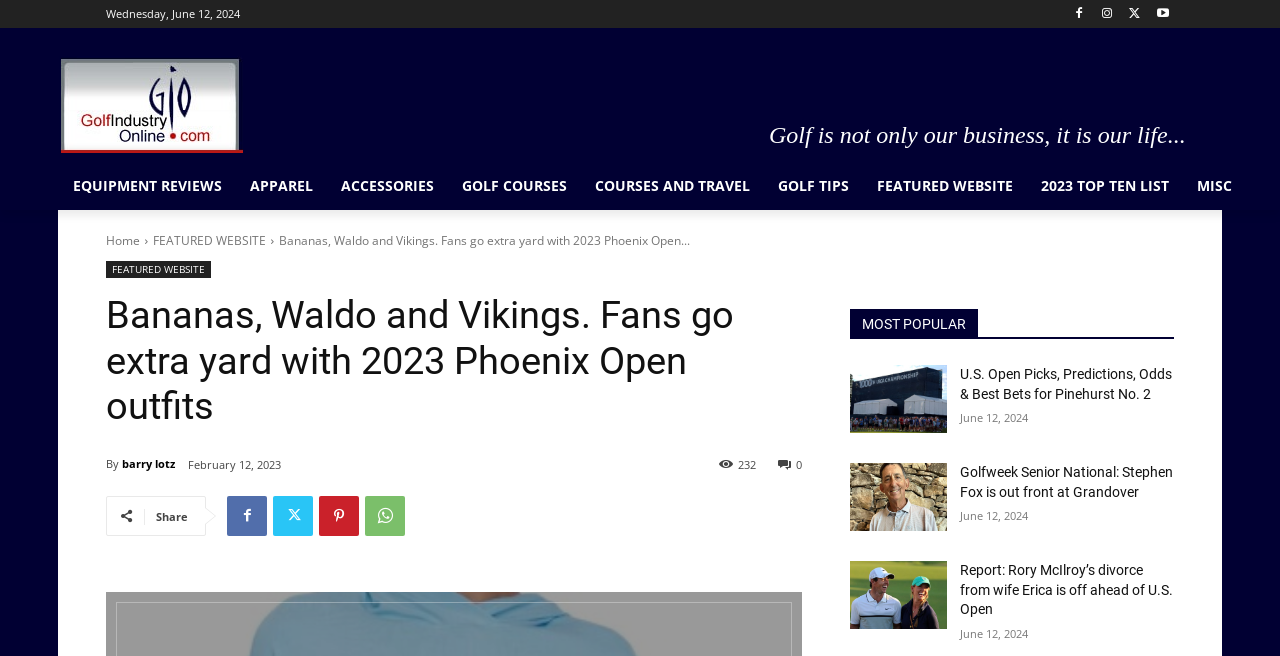Find the bounding box coordinates of the element's region that should be clicked in order to follow the given instruction: "Share the article". The coordinates should consist of four float numbers between 0 and 1, i.e., [left, top, right, bottom].

[0.122, 0.776, 0.147, 0.799]